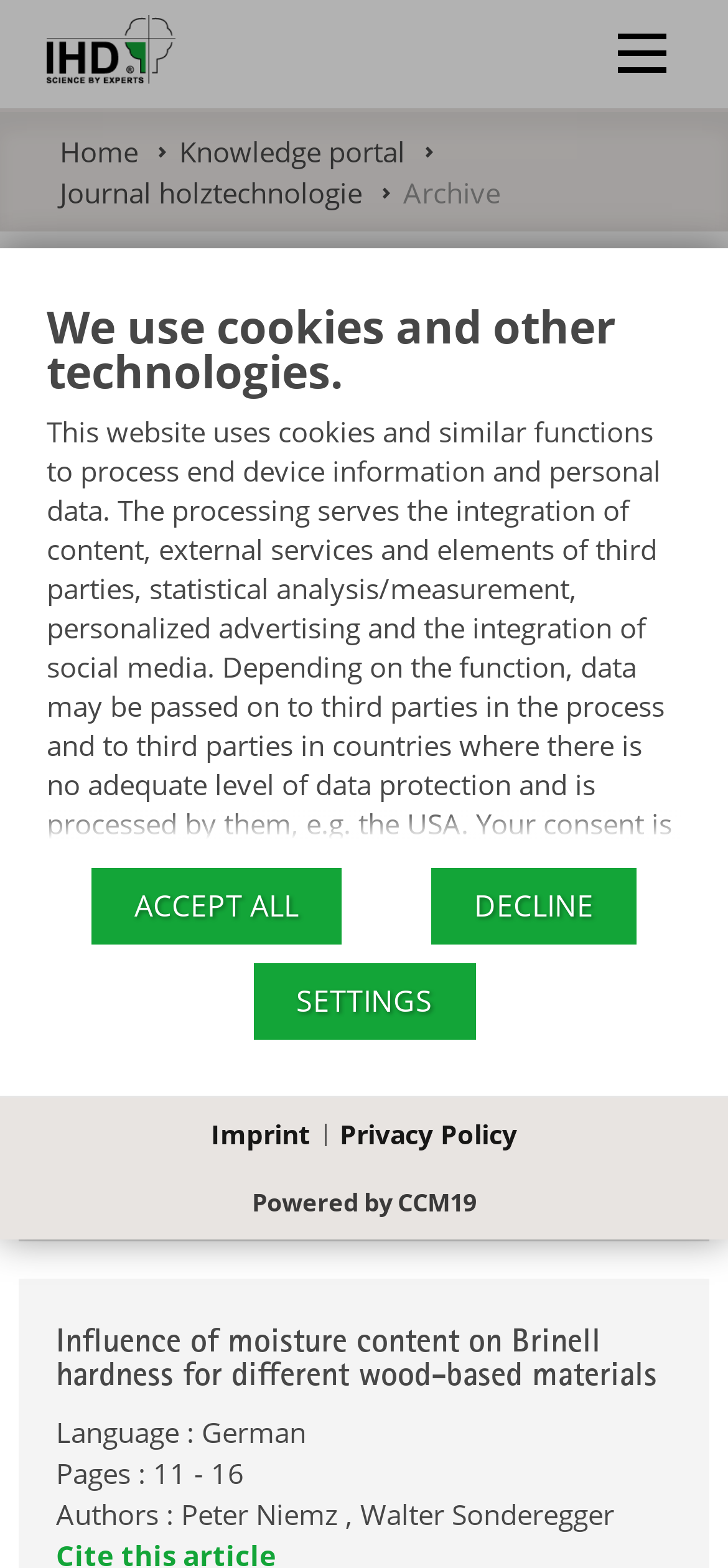Who are the authors of the second article?
Look at the screenshot and give a one-word or phrase answer.

Peter Niemz, Walter Sonderegger